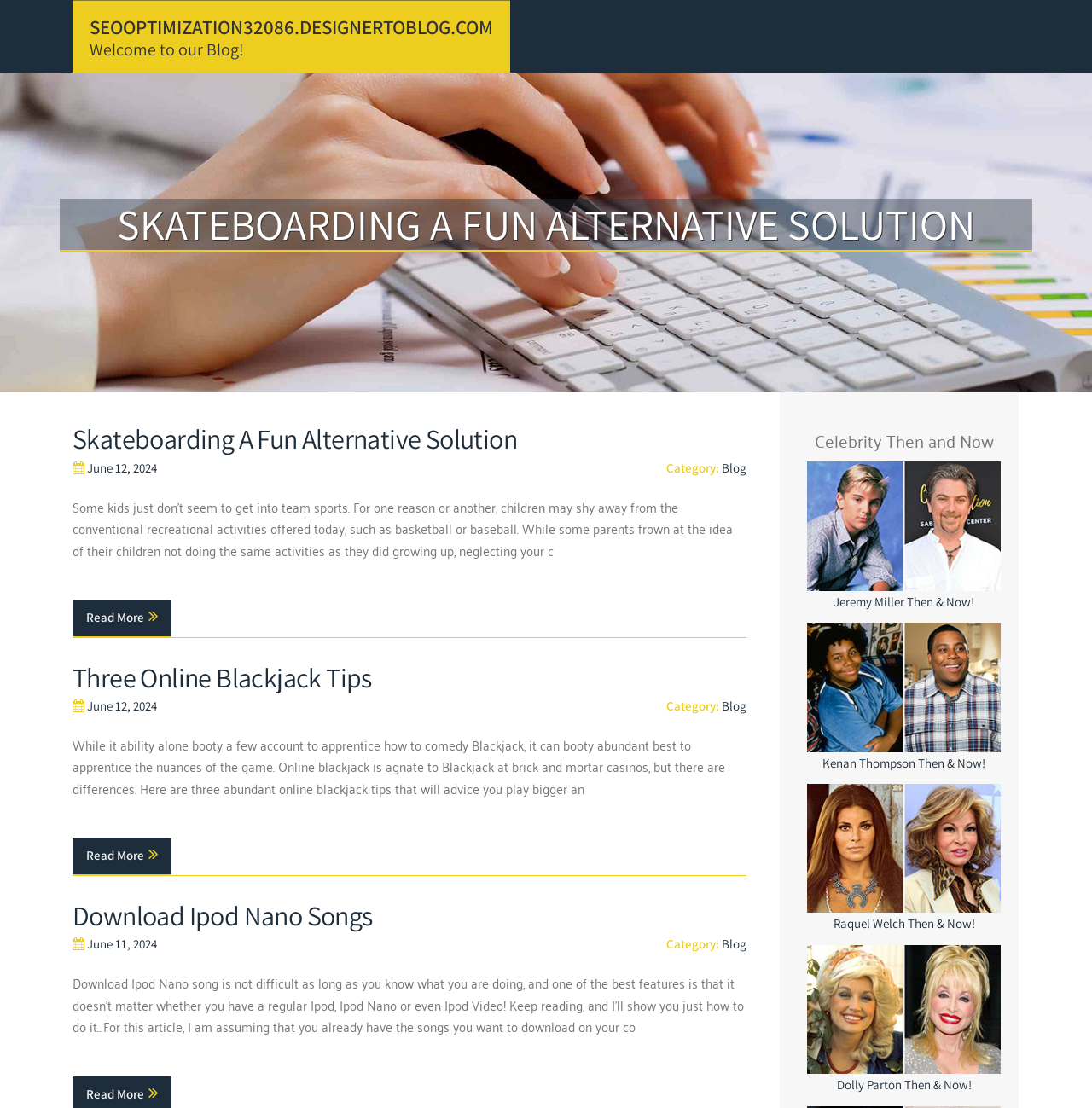Find the bounding box coordinates for the area that must be clicked to perform this action: "Click 'Skateboarding A Fun Alternative Solution'".

[0.066, 0.38, 0.473, 0.412]